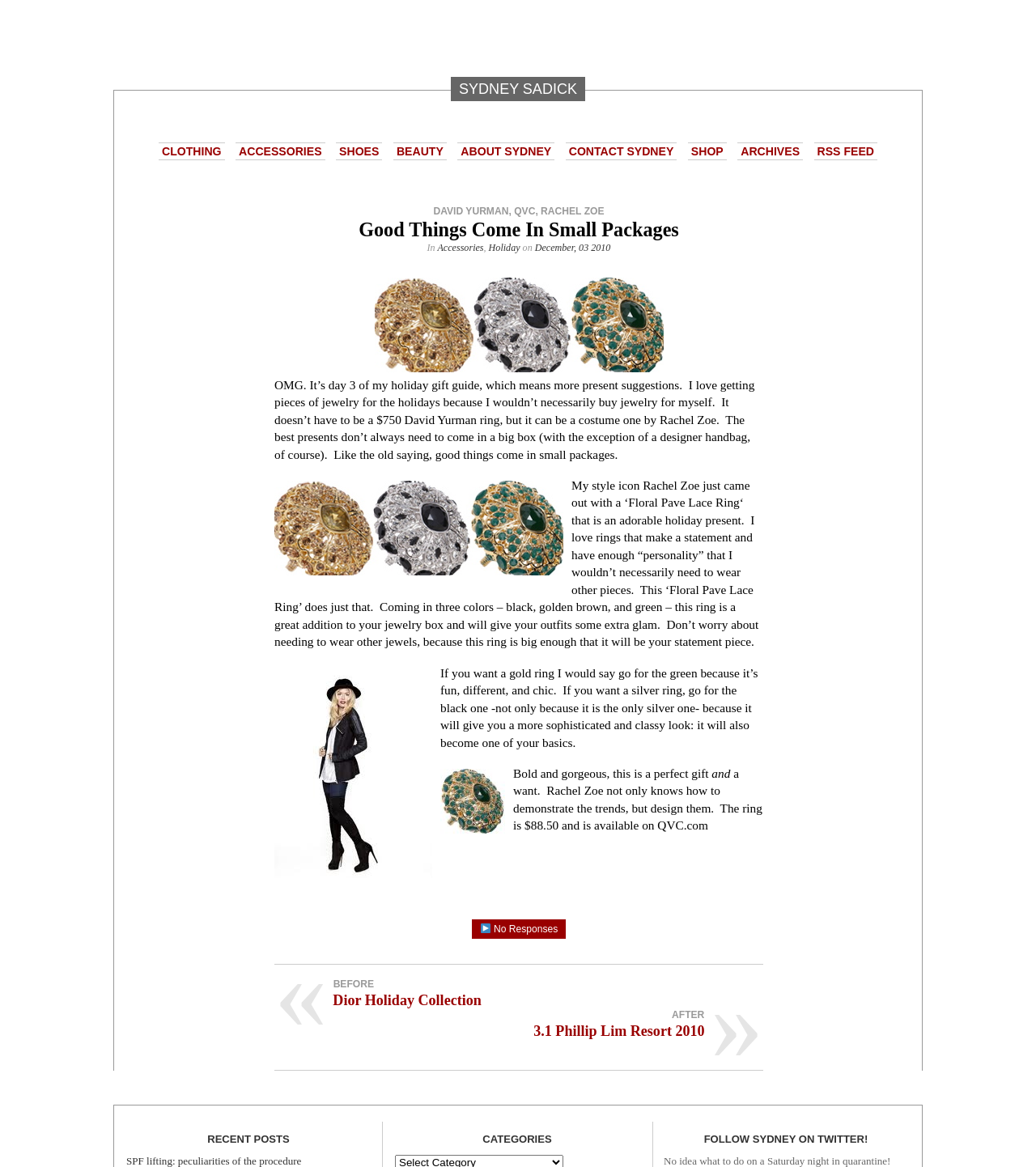What is the price of the 'Floral Pave Lace Ring'?
Utilize the information in the image to give a detailed answer to the question.

The price of the 'Floral Pave Lace Ring' is mentioned in the post as $88.50, which is the price at which it is available on QVC.com.